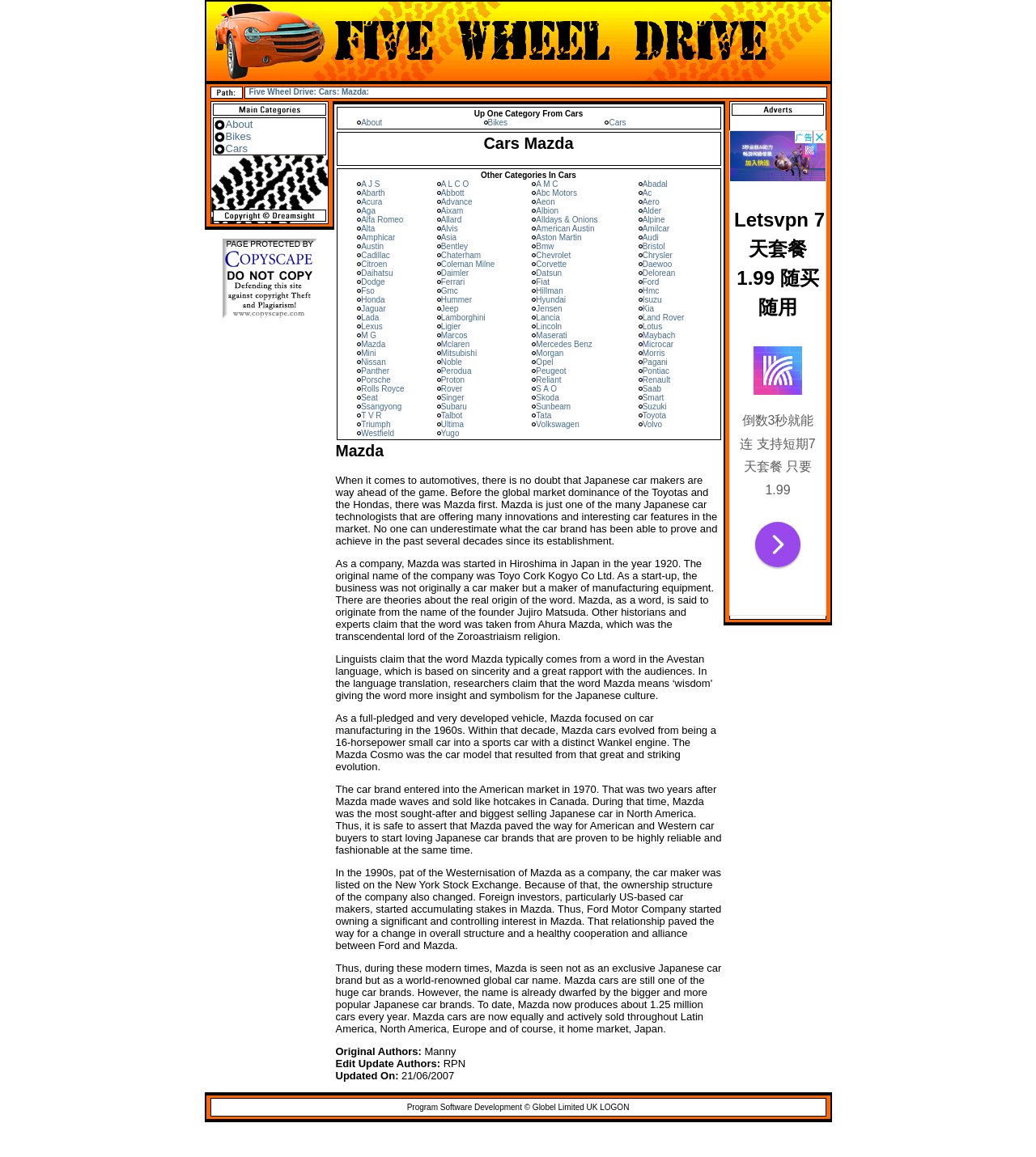Please examine the image and provide a detailed answer to the question: How many categories are listed under 'Cars'?

By analyzing the webpage structure, I found that there are three categories listed under 'Cars', which are 'About', 'Bikes', and 'Cars' itself.